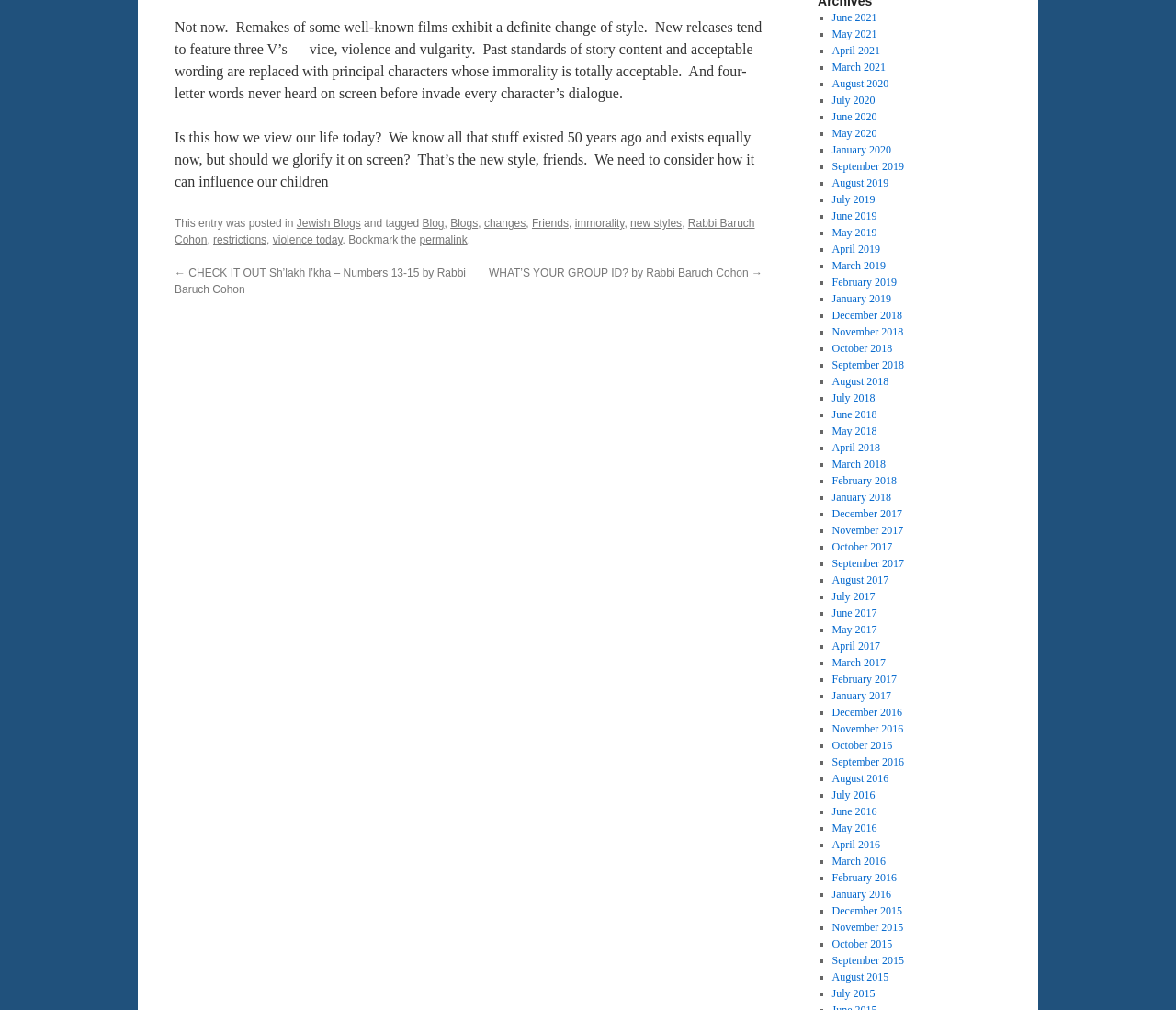Please identify the bounding box coordinates of the element that needs to be clicked to execute the following command: "Click the 'Jewish Blogs' link". Provide the bounding box using four float numbers between 0 and 1, formatted as [left, top, right, bottom].

[0.252, 0.215, 0.307, 0.228]